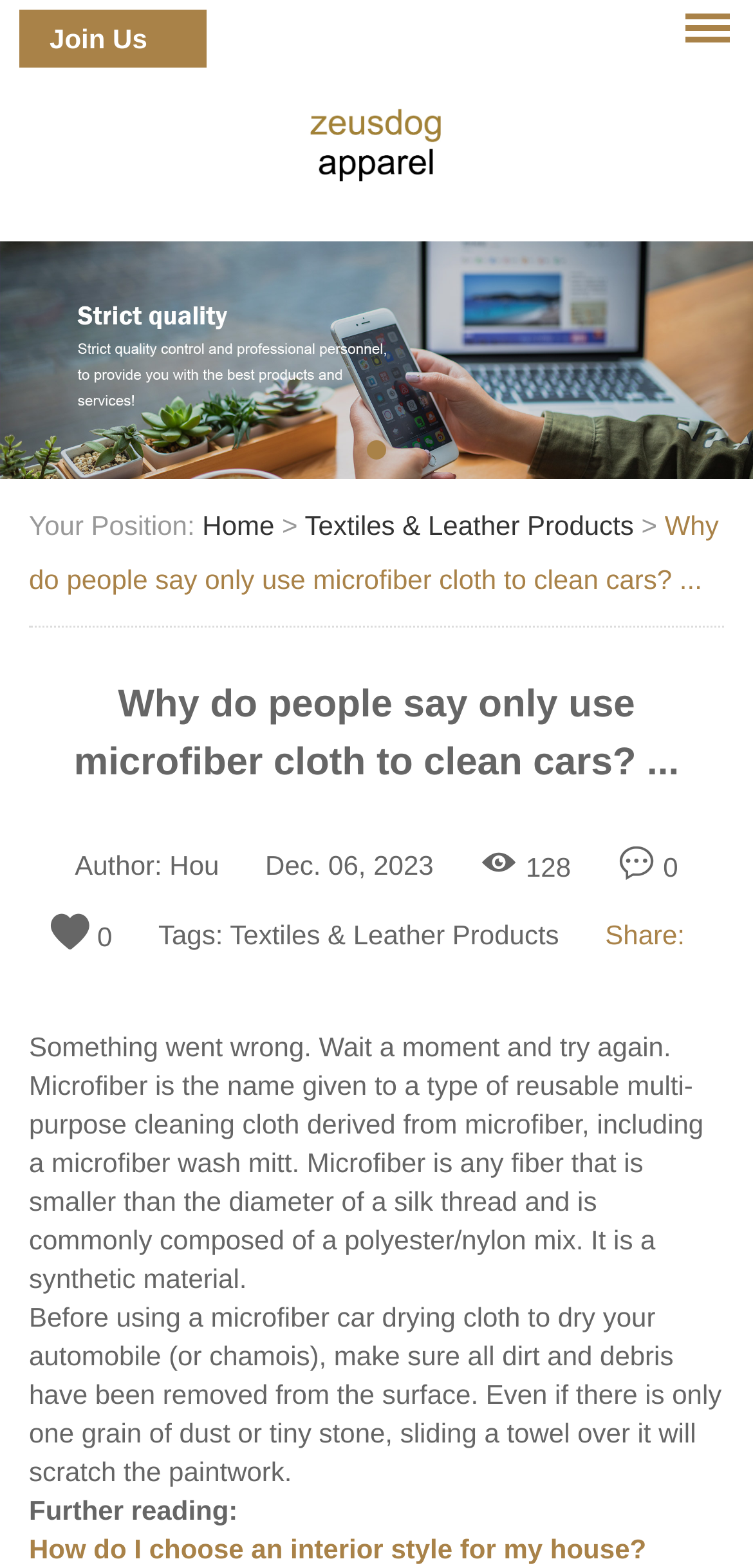Specify the bounding box coordinates of the area to click in order to follow the given instruction: "Visit Mariah Pride's page."

None